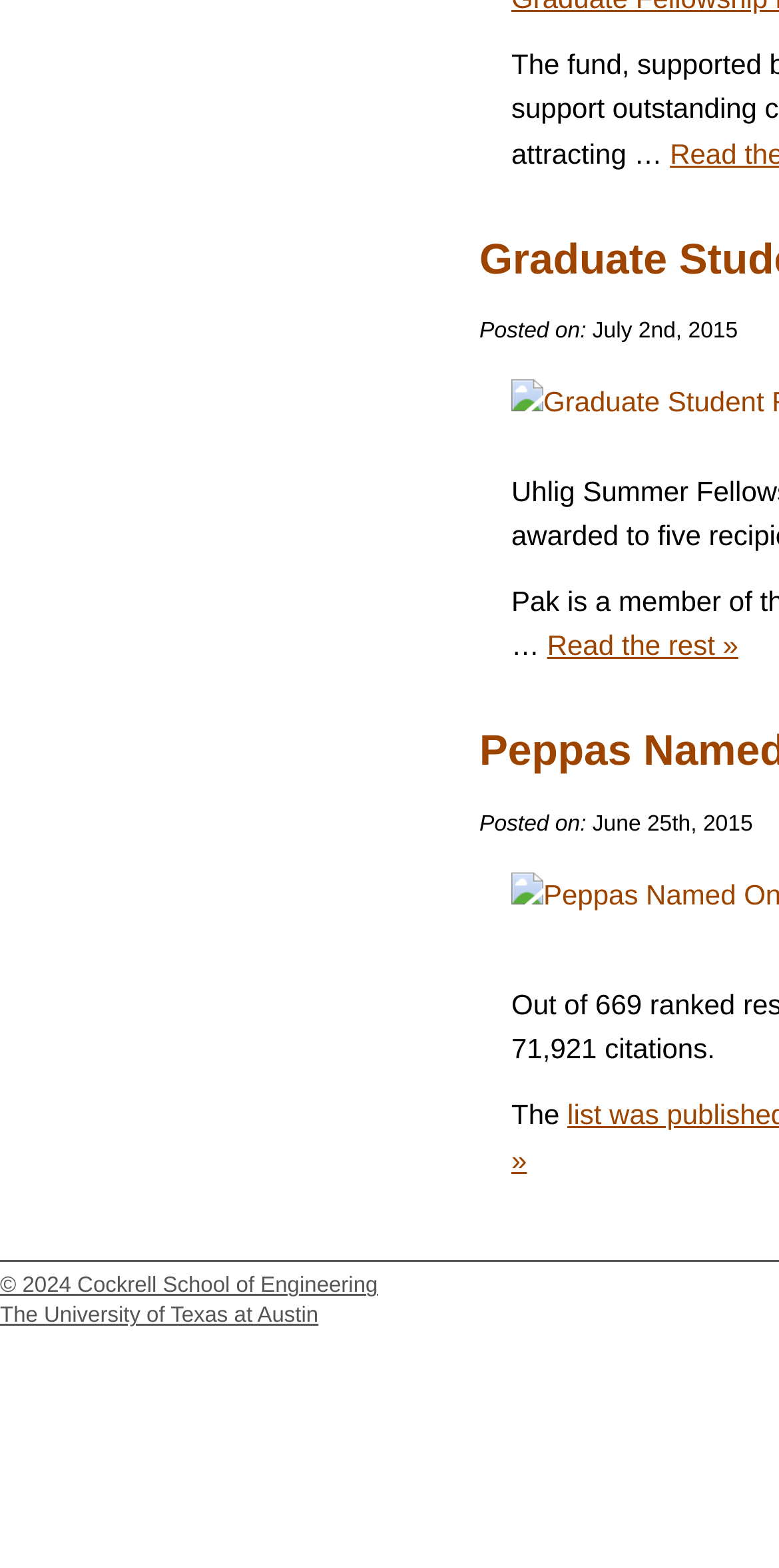Use a single word or phrase to answer the question:
How many links are there at the bottom of the page?

3